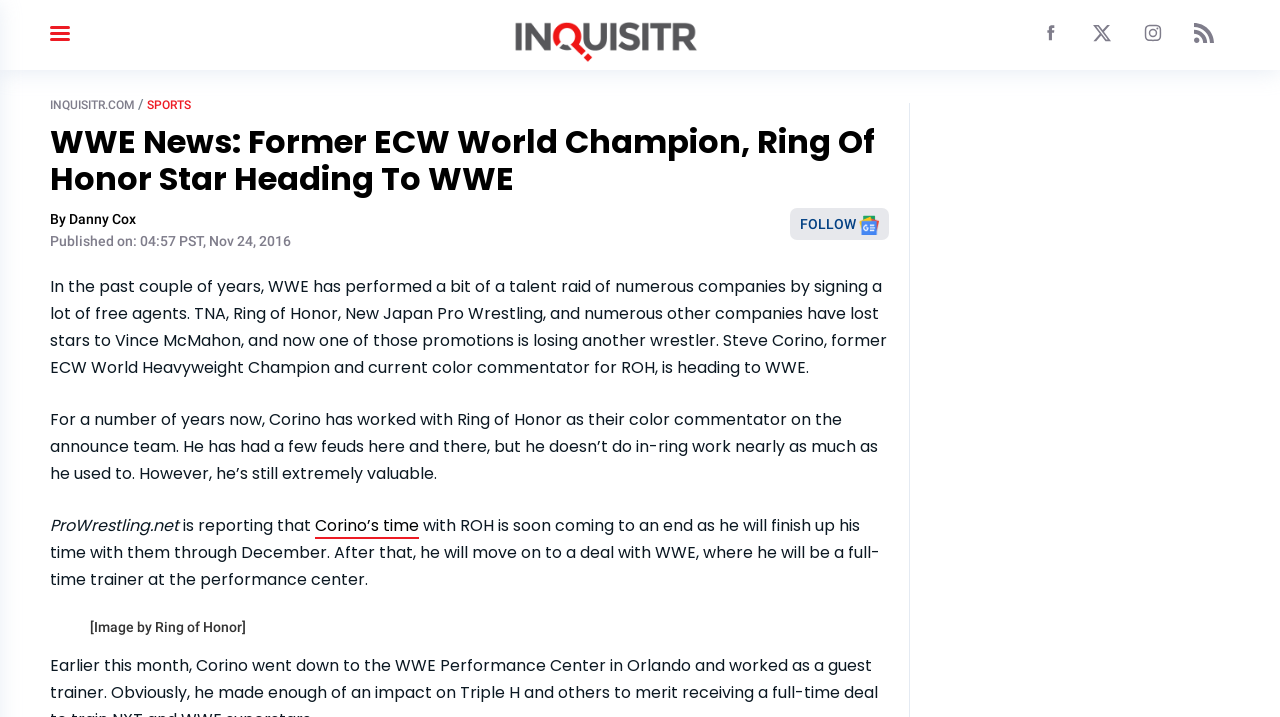Craft a detailed narrative of the webpage's structure and content.

The webpage is about WWE news, specifically the article "WWE News: Former ECW World Champion, Ring Of Honor Star Heading To WWE". At the top left, there is an INQUISITR logo, and to the right of it, there are links to social media platforms such as Facebook, Twitter, and Instagram. Below the logo, there is a navigation menu with links to INQUISITR.COM and SPORTS.

The main article title is prominently displayed in the center of the page, followed by the author's name, "Danny Cox", and the publication date, "04:57 PST, Nov 24, 2016". Below the title, there is a brief summary of the article, which discusses WWE's talent raid of other companies, including TNA, Ring of Honor, and New Japan Pro Wrestling.

The article itself is divided into several paragraphs, with the first paragraph discussing Steve Corino, a former ECW World Heavyweight Champion and current color commentator for ROH, who is heading to WWE. The subsequent paragraphs provide more details about Corino's career and his upcoming move to WWE.

On the right side of the article, there is a "FOLLOW" button with a Google Follow image, allowing users to follow the author or the publication. At the bottom of the page, there is an image with a caption "Image by Ring of Honor", which is likely a photo of Steve Corino.

Overall, the webpage is a news article about WWE and its talent acquisition, with a focus on Steve Corino's move from ROH to WWE.